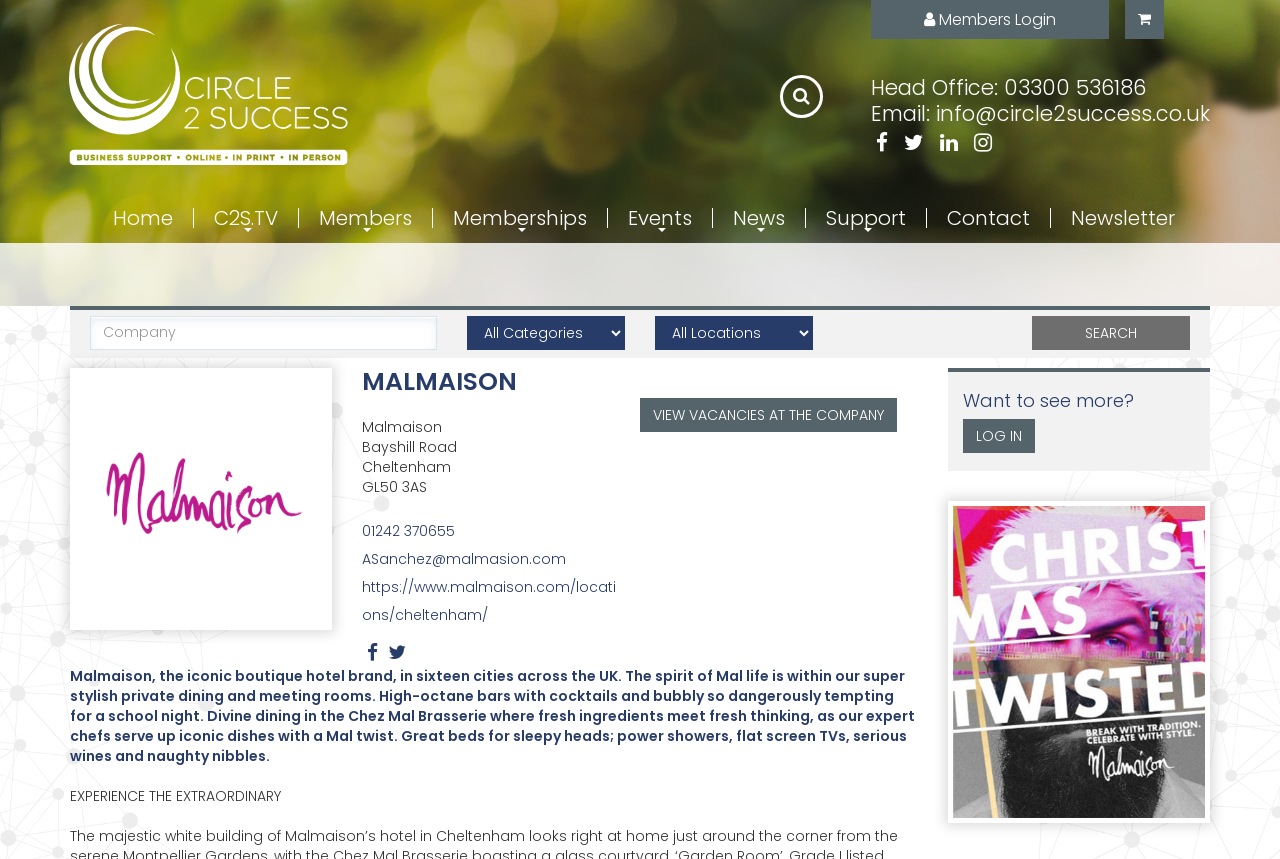What is the email address of the contact person?
Please give a detailed and elaborate answer to the question.

The email address can be found in the link 'ASanchez@malmaison.com' which is located under the phone number '01242 370655'.